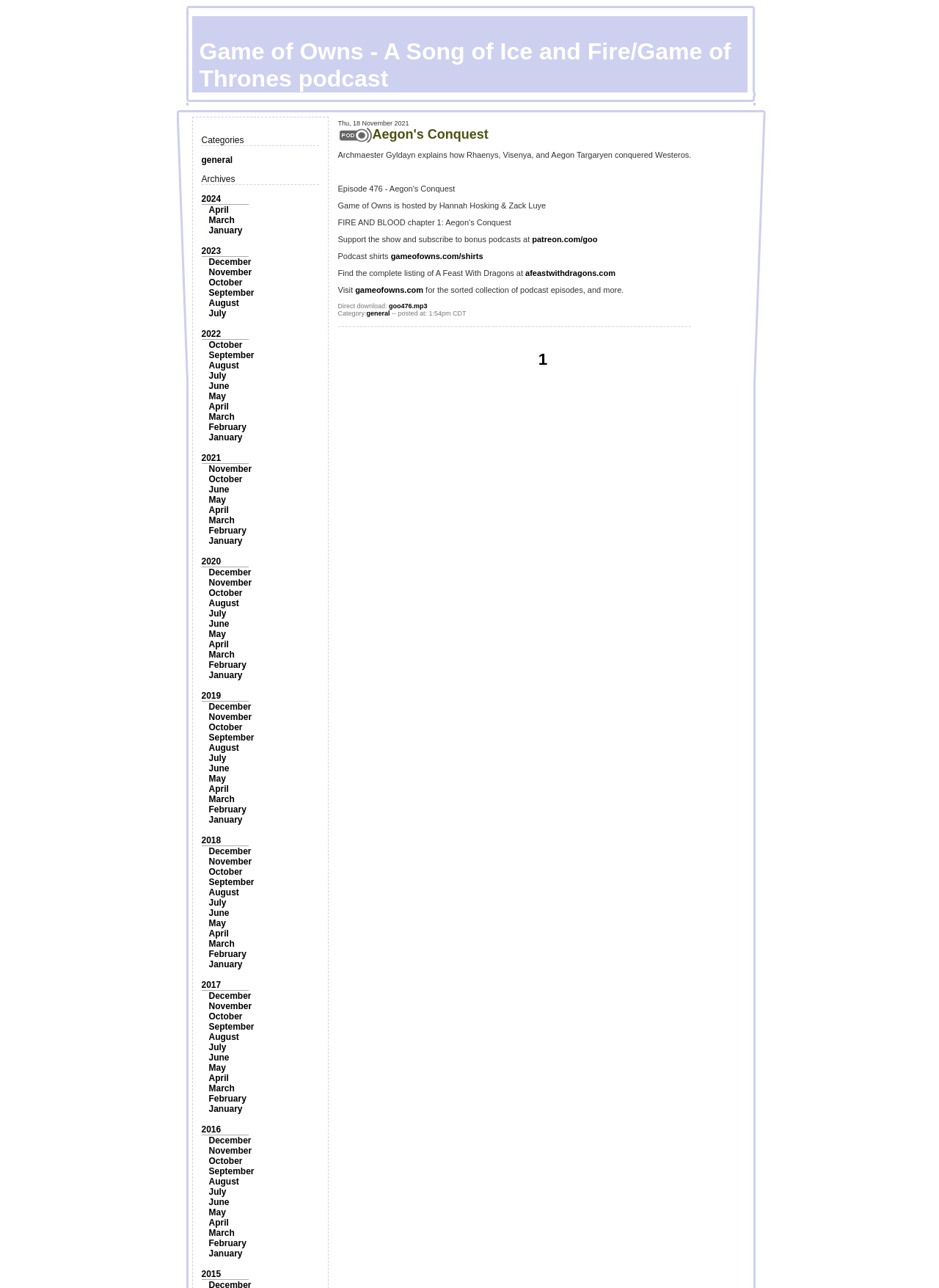Generate a thorough explanation of the webpage's elements.

This webpage is a podcast website focused on Game of Thrones, with a title "Game of Owns - A Song of Ice and Fire/Game of Thrones podcast". At the top, there is a small image taking up about 64% of the width and 5% of the height of the page. Below the image, there are two categories: "Categories" and "Archives". 

Under "Categories", there is a single link "general". Under "Archives", there are links to various years from 2017 to 2024, with each year having multiple links to specific months. The months are listed in reverse chronological order, with the most recent months appearing first. There are a total of 60 month links, with 5-6 links per year. The links are aligned vertically, taking up about 25% of the width and 80% of the height of the page.